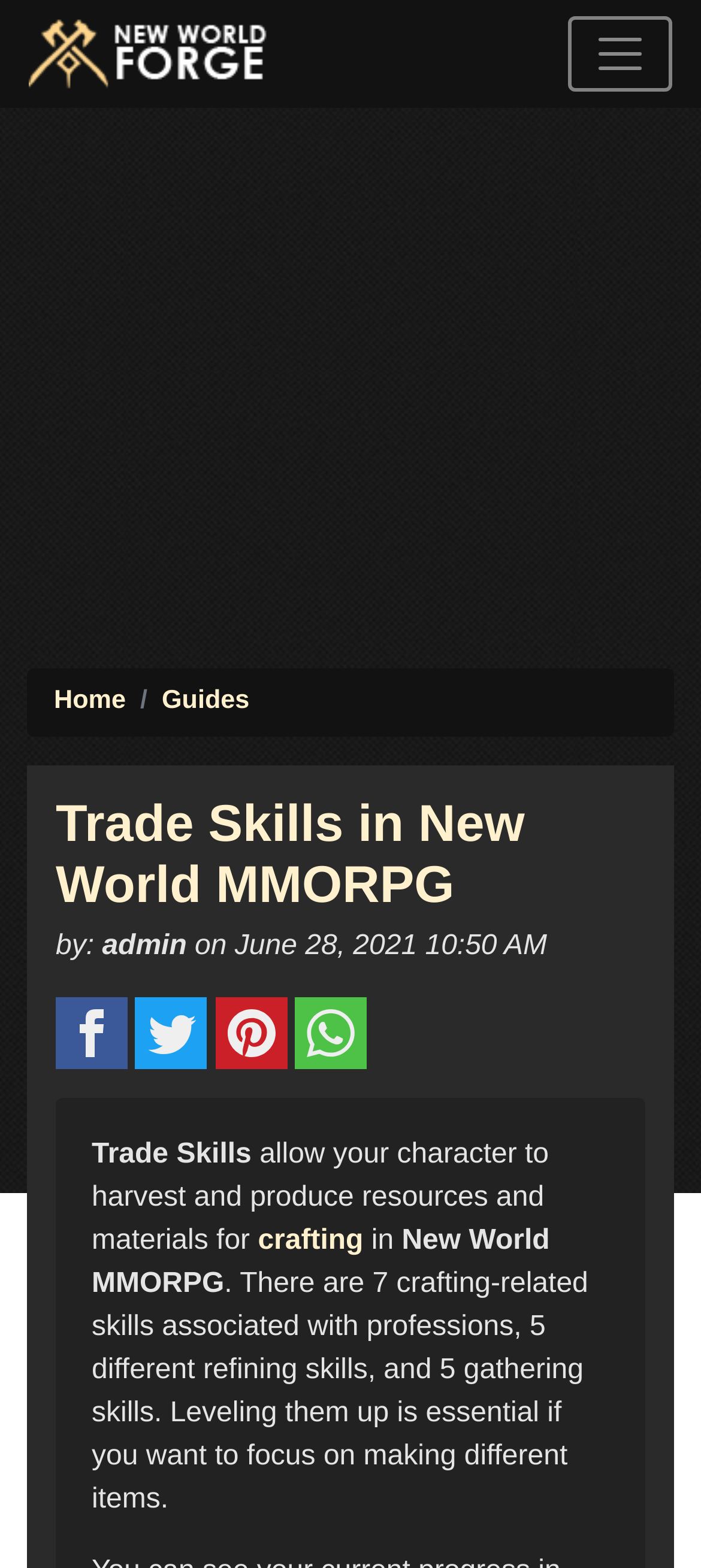How many gathering skills are there? Analyze the screenshot and reply with just one word or a short phrase.

5